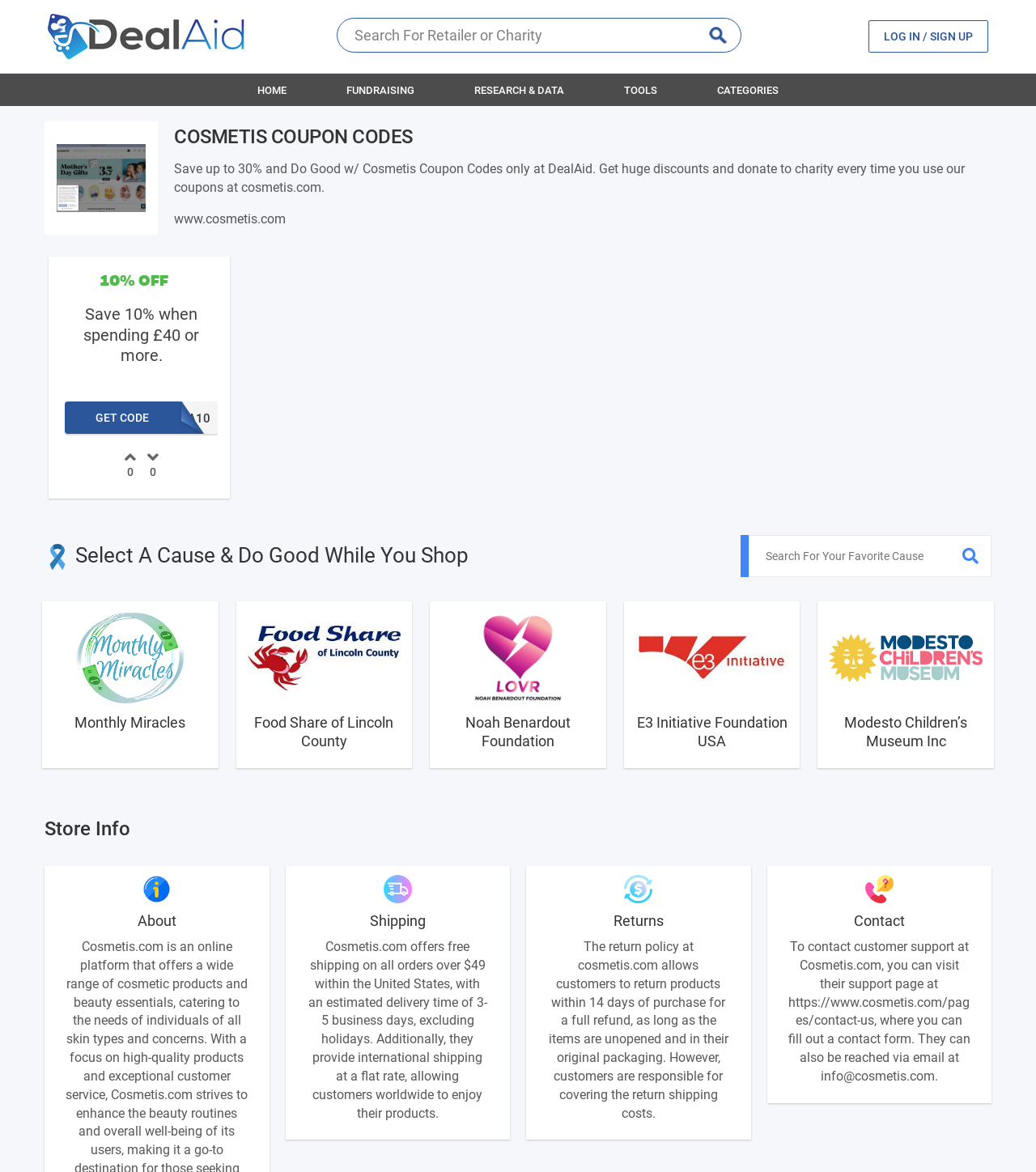Find the bounding box of the web element that fits this description: "Fundraising".

[0.334, 0.063, 0.4, 0.09]